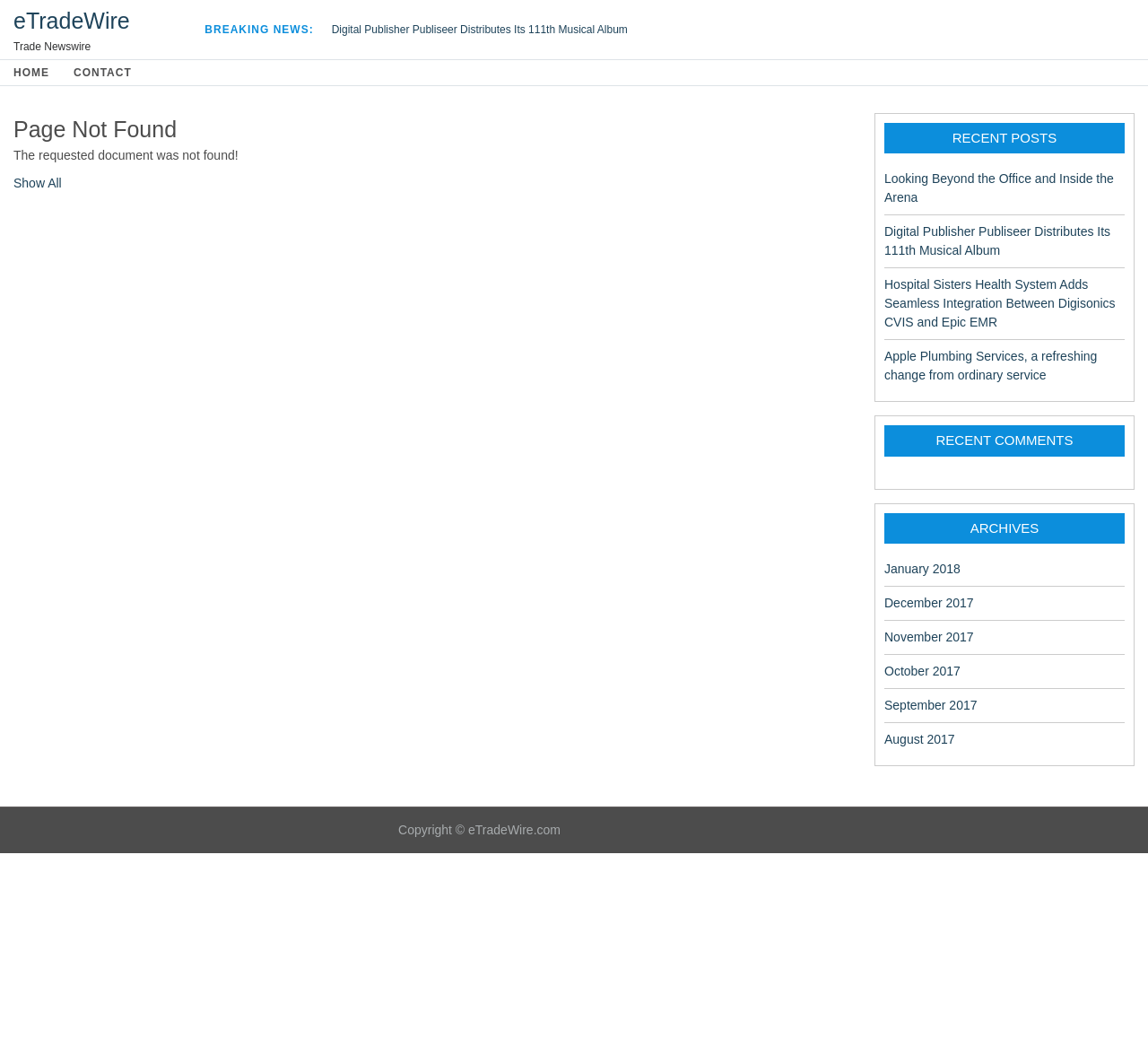Find the bounding box coordinates of the element's region that should be clicked in order to follow the given instruction: "Click on the 'HOME' link". The coordinates should consist of four float numbers between 0 and 1, i.e., [left, top, right, bottom].

[0.012, 0.056, 0.047, 0.08]